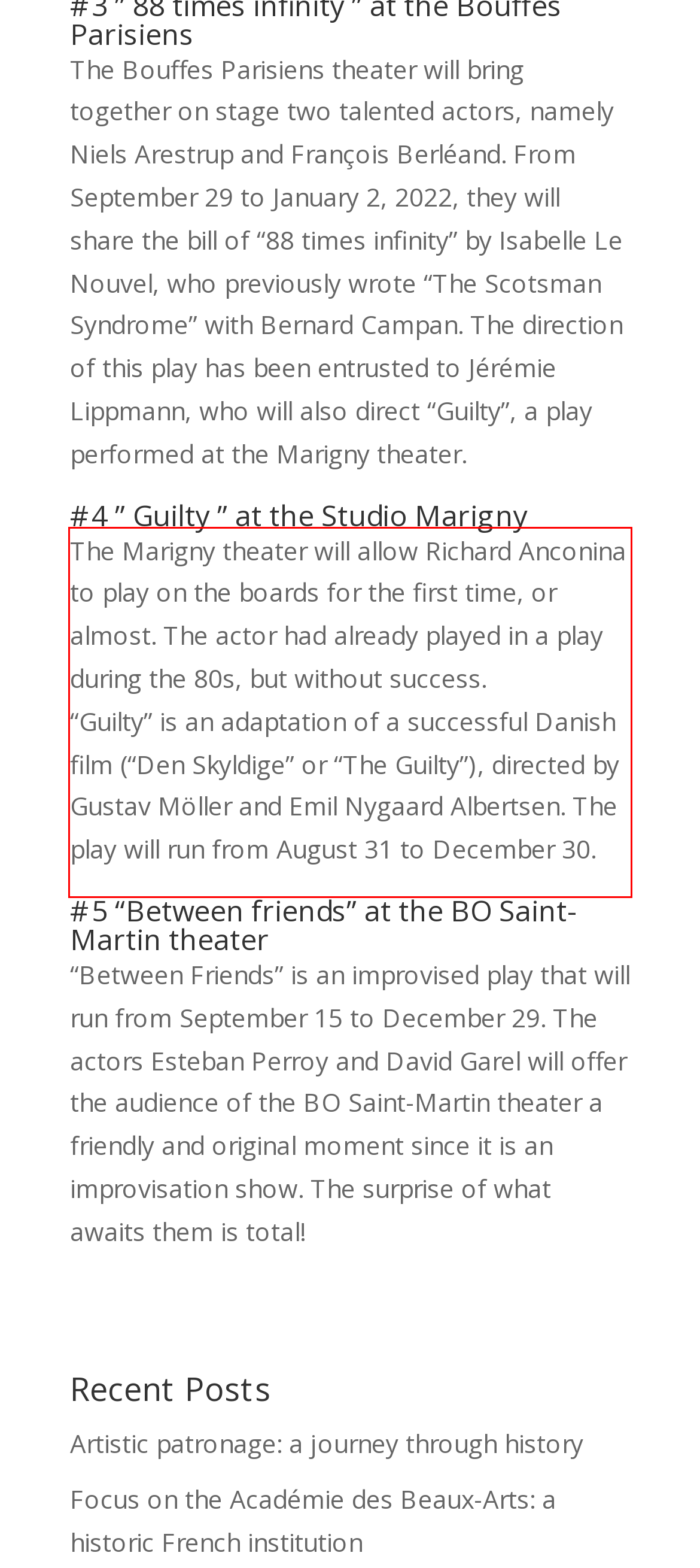Analyze the screenshot of the webpage and extract the text from the UI element that is inside the red bounding box.

The Marigny theater will allow Richard Anconina to play on the boards for the first time, or almost. The actor had already played in a play during the 80s, but without success. “Guilty” is an adaptation of a successful Danish film (“Den Skyldige” or “The Guilty”), directed by Gustav Möller and Emil Nygaard Albertsen. The play will run from August 31 to December 30.